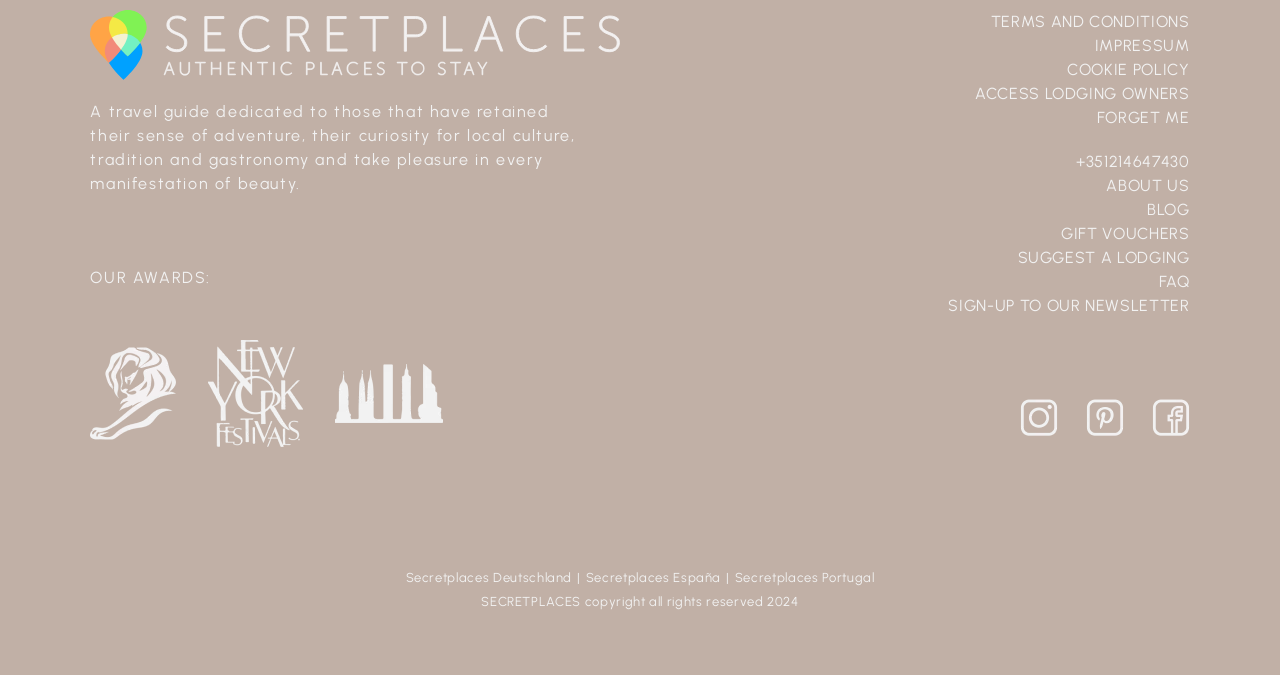Please give the bounding box coordinates of the area that should be clicked to fulfill the following instruction: "Contact via phone number". The coordinates should be in the format of four float numbers from 0 to 1, i.e., [left, top, right, bottom].

[0.841, 0.225, 0.929, 0.253]